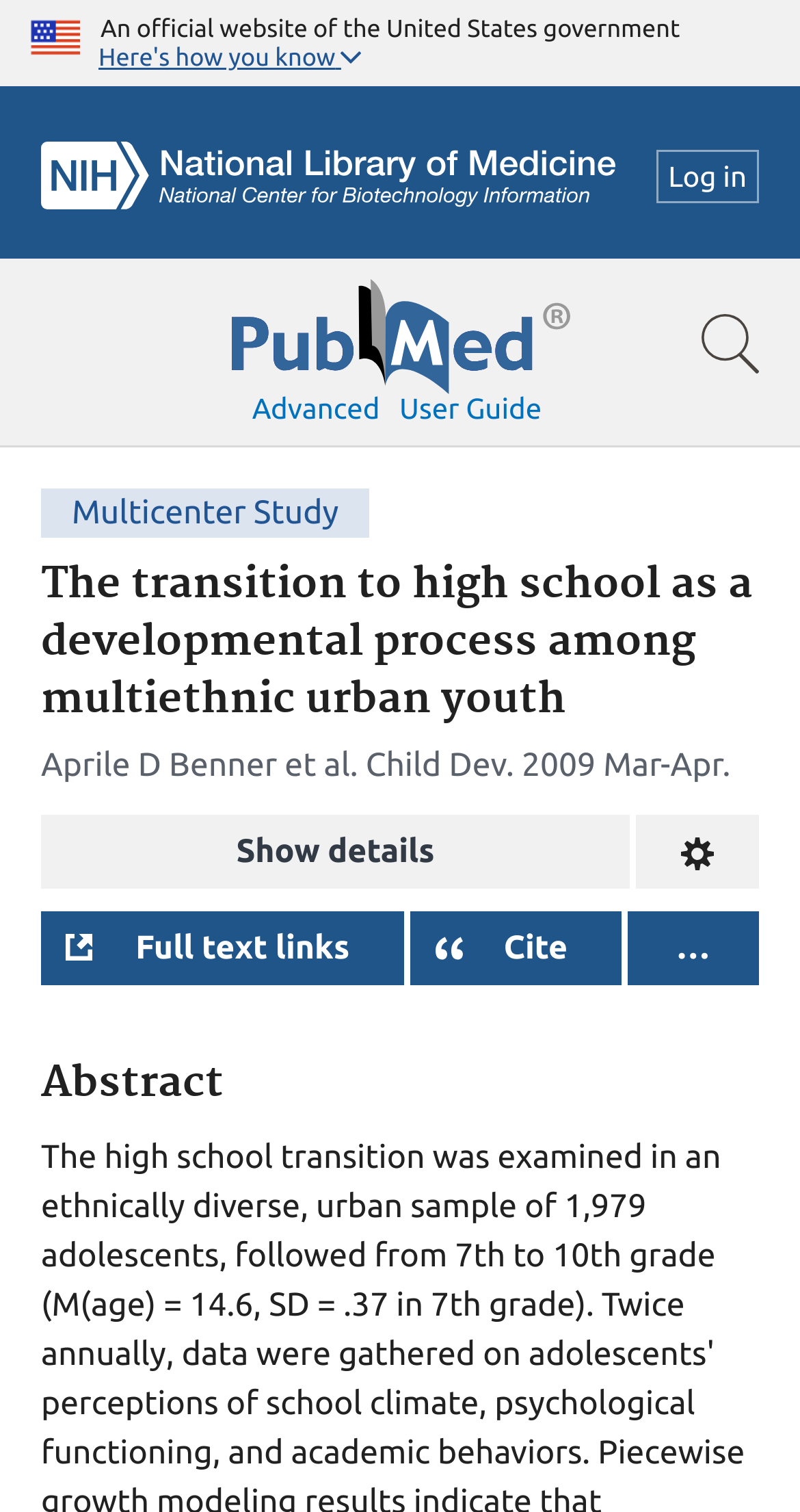How many authors are mentioned in the article?
Kindly give a detailed and elaborate answer to the question.

I found the author's name 'Aprile D Benner' mentioned in the article, and there is also an 'et al.' which suggests that there are more authors, but the exact number is not specified.